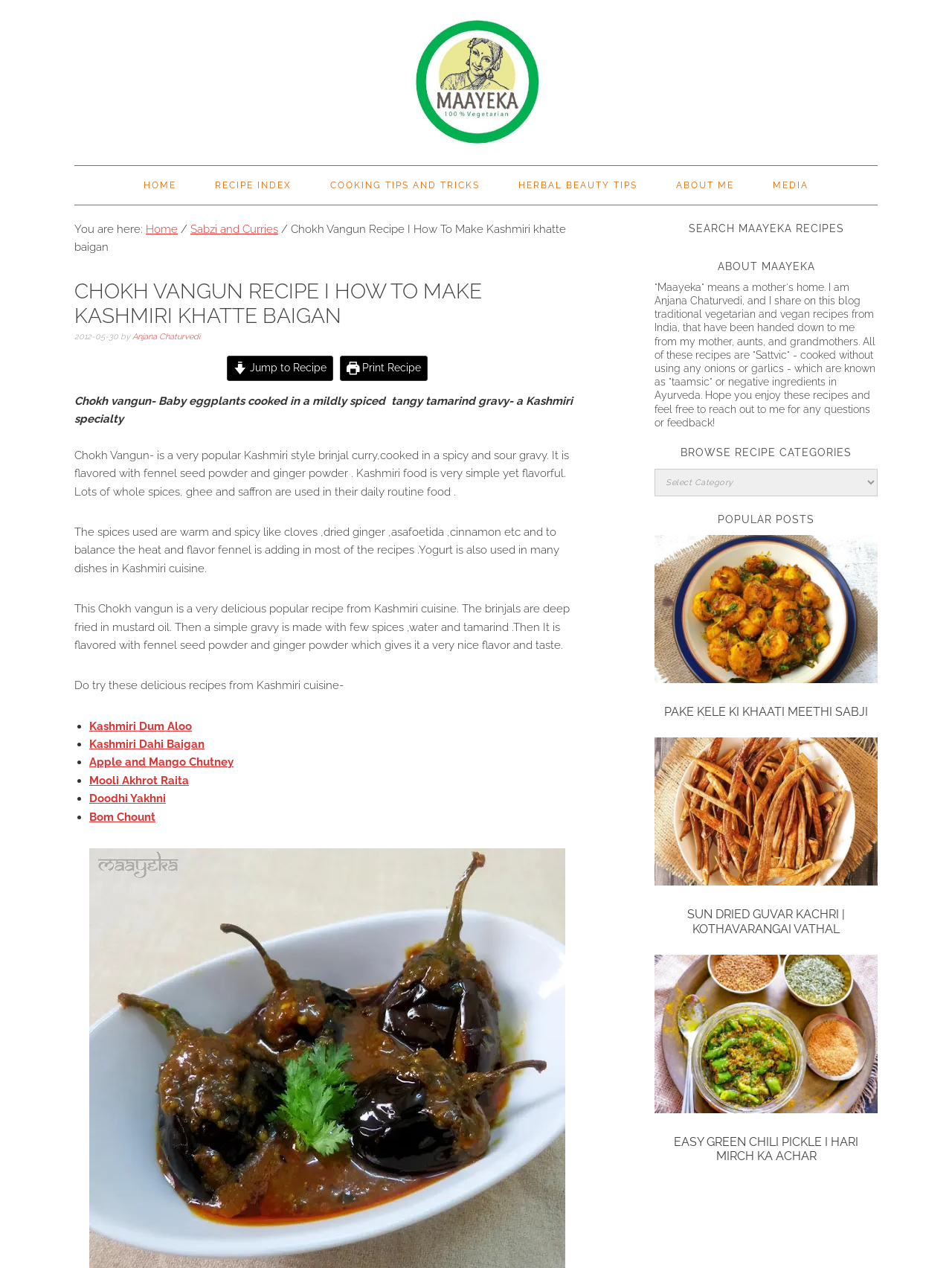Provide a comprehensive description of the webpage.

This webpage is a recipe blog, specifically showcasing a Kashmiri recipe called "Chokh Vangun" or "Khatte Baigan", which is a baby eggplant dish cooked in a mildly spiced tangy tamarind gravy. 

At the top of the page, there is a navigation menu with links to "HOME", "RECIPE INDEX", "COOKING TIPS AND TRICKS", "HERBAL BEAUTY TIPS", "ABOUT ME", and "MEDIA". Below this menu, there is a breadcrumb trail indicating the current page's location within the website.

The main content of the page is divided into two sections. On the left side, there is a recipe description and instructions, accompanied by two buttons to "Jump to Recipe" and "Print Recipe". The recipe description is a brief overview of the dish, followed by a longer text that explains the cooking process and the flavors involved. There are also links to other related recipes from Kashmiri cuisine.

On the right side of the page, there are several sections, including a search bar, a brief introduction to the blog "Maayeka" and its author, Anjana Chaturvedi, a list of popular posts, and a section to browse recipe categories. The popular posts section features three articles with images and links to recipes, including "Pake Kele ki khaati Meethi Sabji", "Sun Dried Guvar Kachri | Kothavarangai Vathal", and "Easy Green Chili Pickle I Hari Mirch Ka Achar".